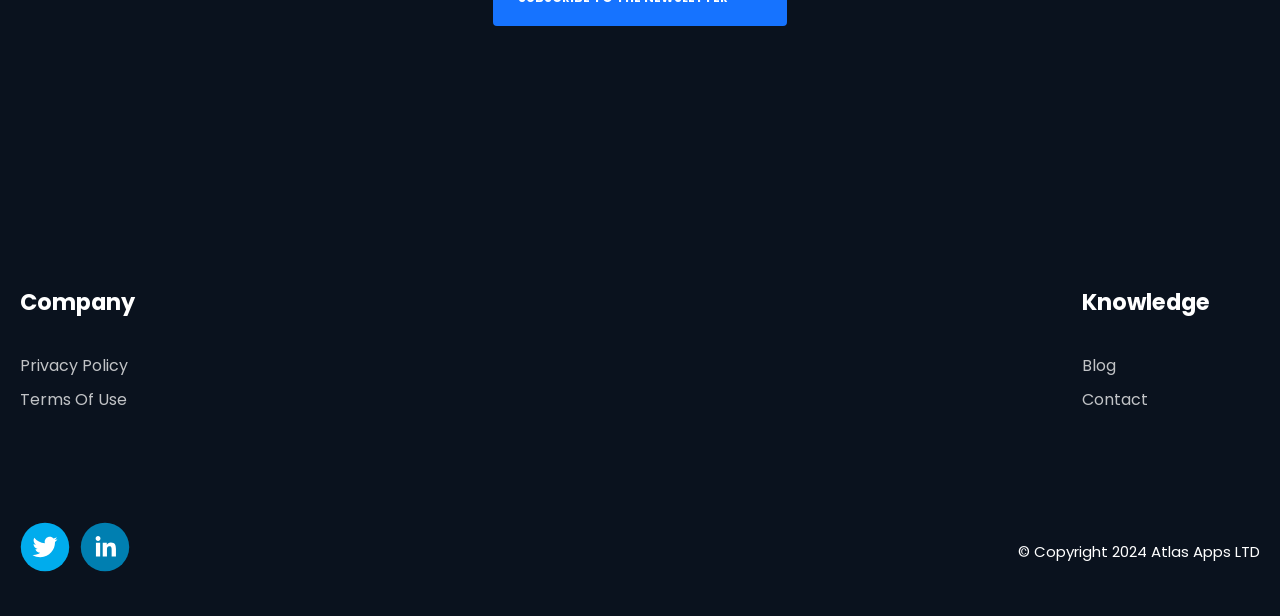Return the bounding box coordinates of the UI element that corresponds to this description: "Privacy Policy". The coordinates must be given as four float numbers in the range of 0 and 1, [left, top, right, bottom].

[0.016, 0.575, 0.1, 0.612]